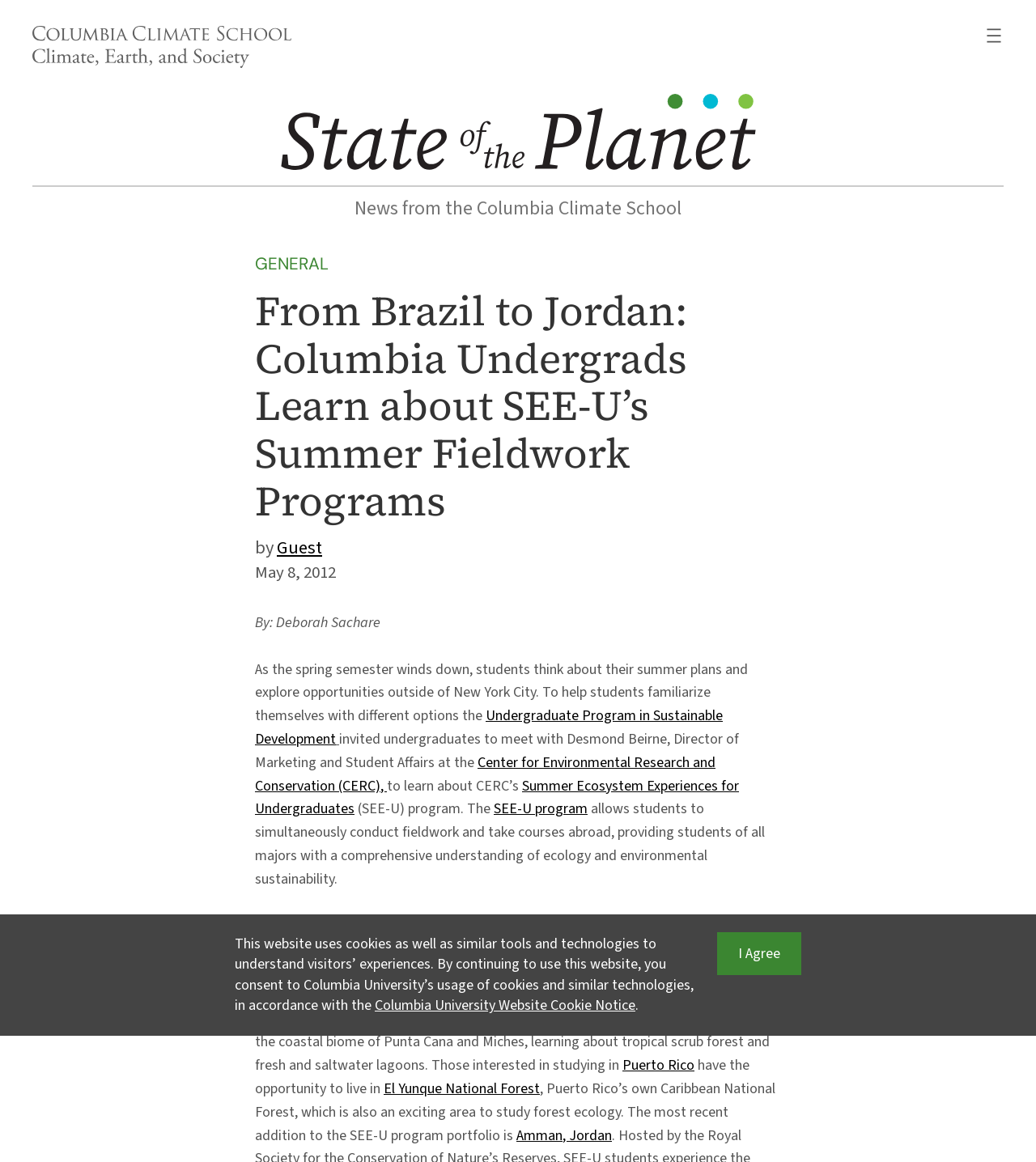Please mark the clickable region by giving the bounding box coordinates needed to complete this instruction: "Read more about the Undergraduate Program in Sustainable Development".

[0.246, 0.607, 0.698, 0.645]